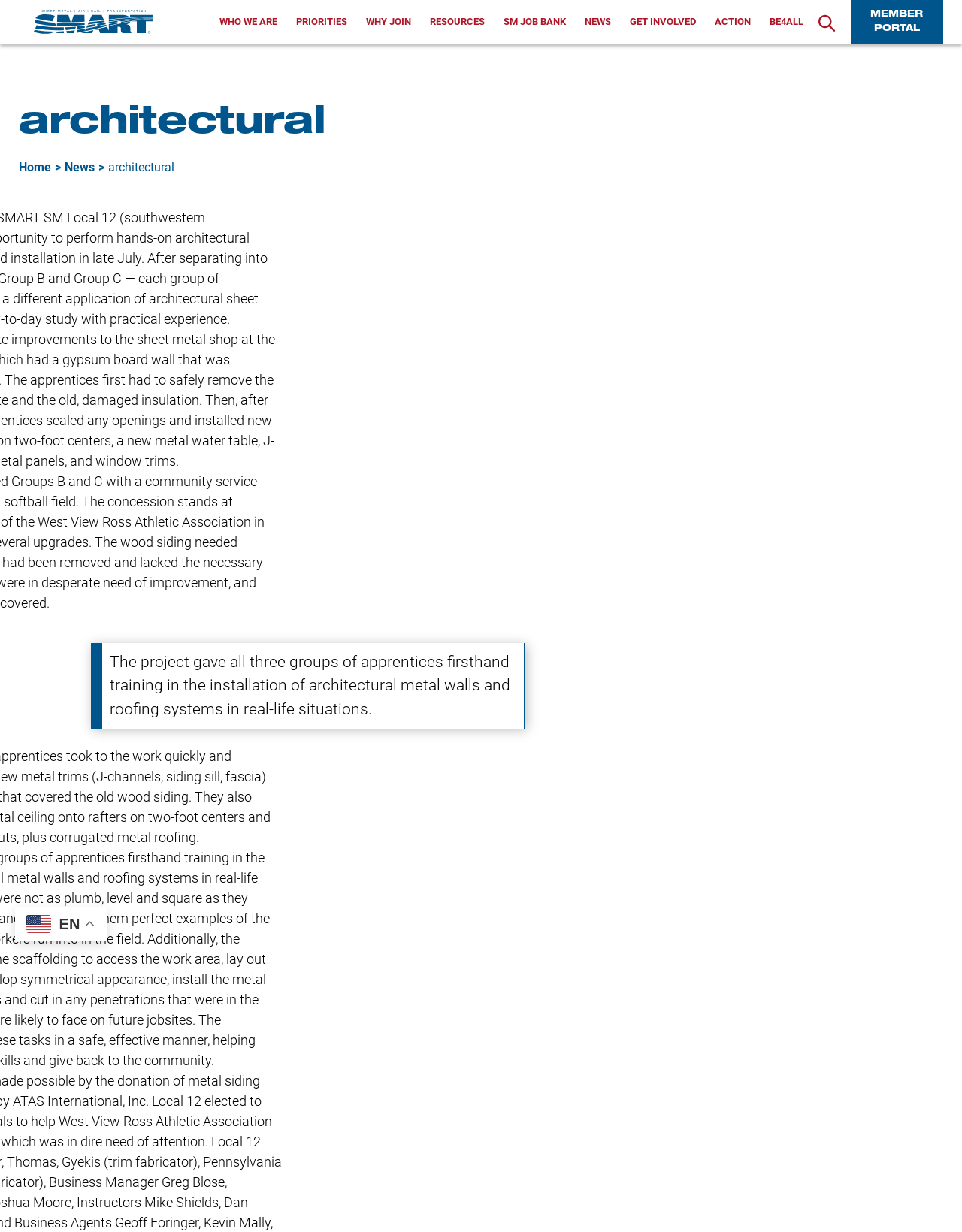Please mark the clickable region by giving the bounding box coordinates needed to complete this instruction: "click on WHO WE ARE".

[0.228, 0.013, 0.288, 0.023]